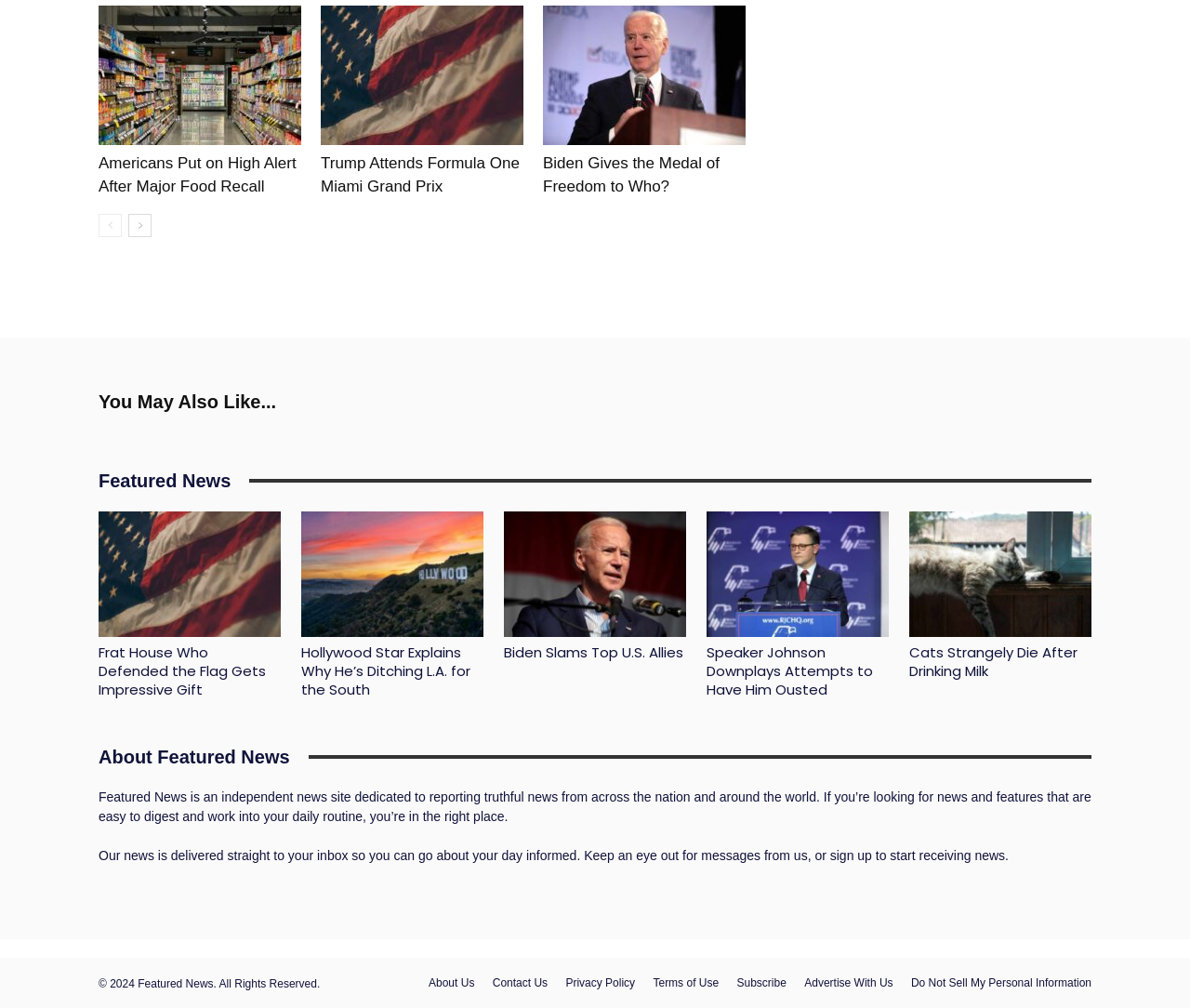Please provide a comprehensive answer to the question below using the information from the image: Is there a section for featured news?

The webpage has a section labeled 'Featured News' with multiple news articles and headlines, indicating that it is a dedicated section for featured news content.